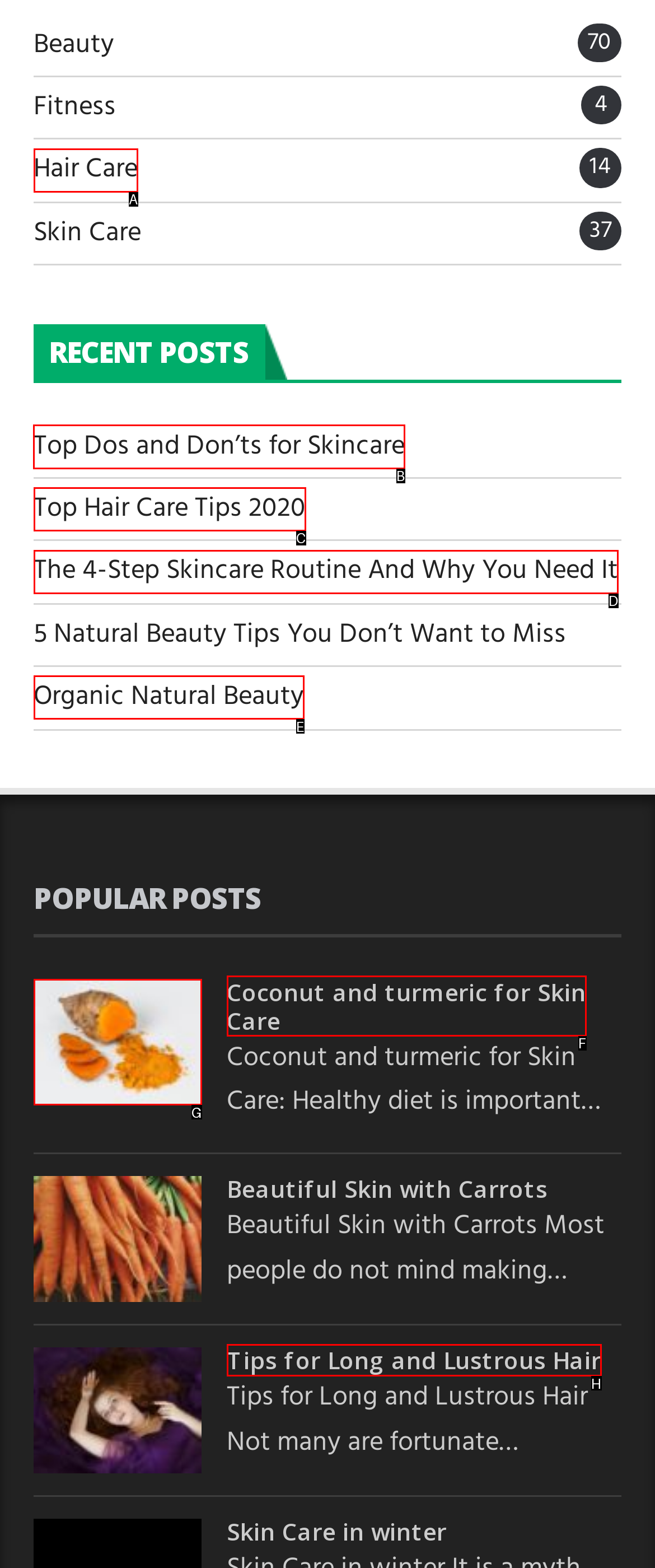Select the appropriate letter to fulfill the given instruction: Read Top Dos and Don’ts for Skincare
Provide the letter of the correct option directly.

B